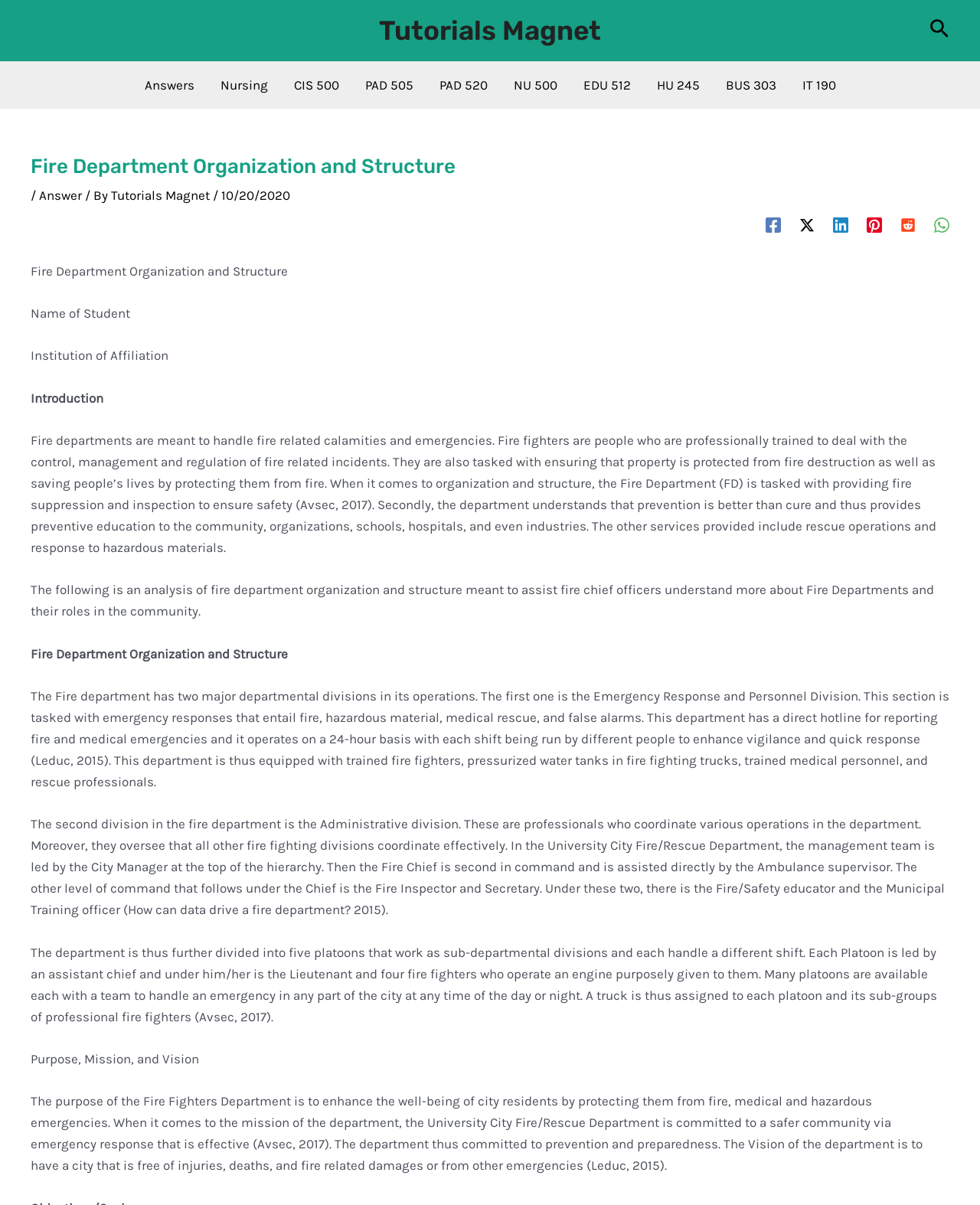What is the role of the Fire Inspector?
Respond to the question with a single word or phrase according to the image.

To oversee fire fighting divisions